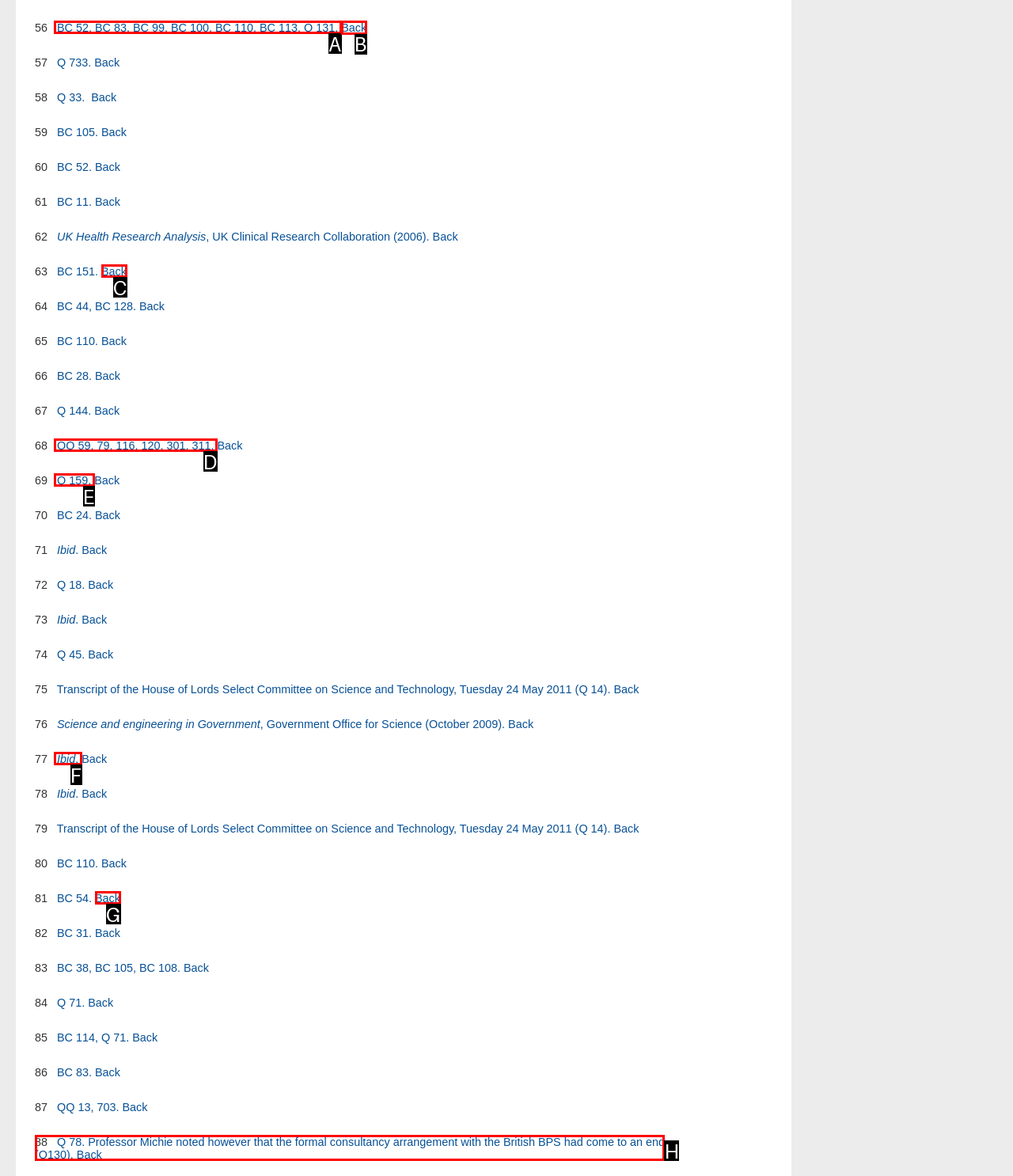Tell me which letter I should select to achieve the following goal: click the 'Back' link
Answer with the corresponding letter from the provided options directly.

B